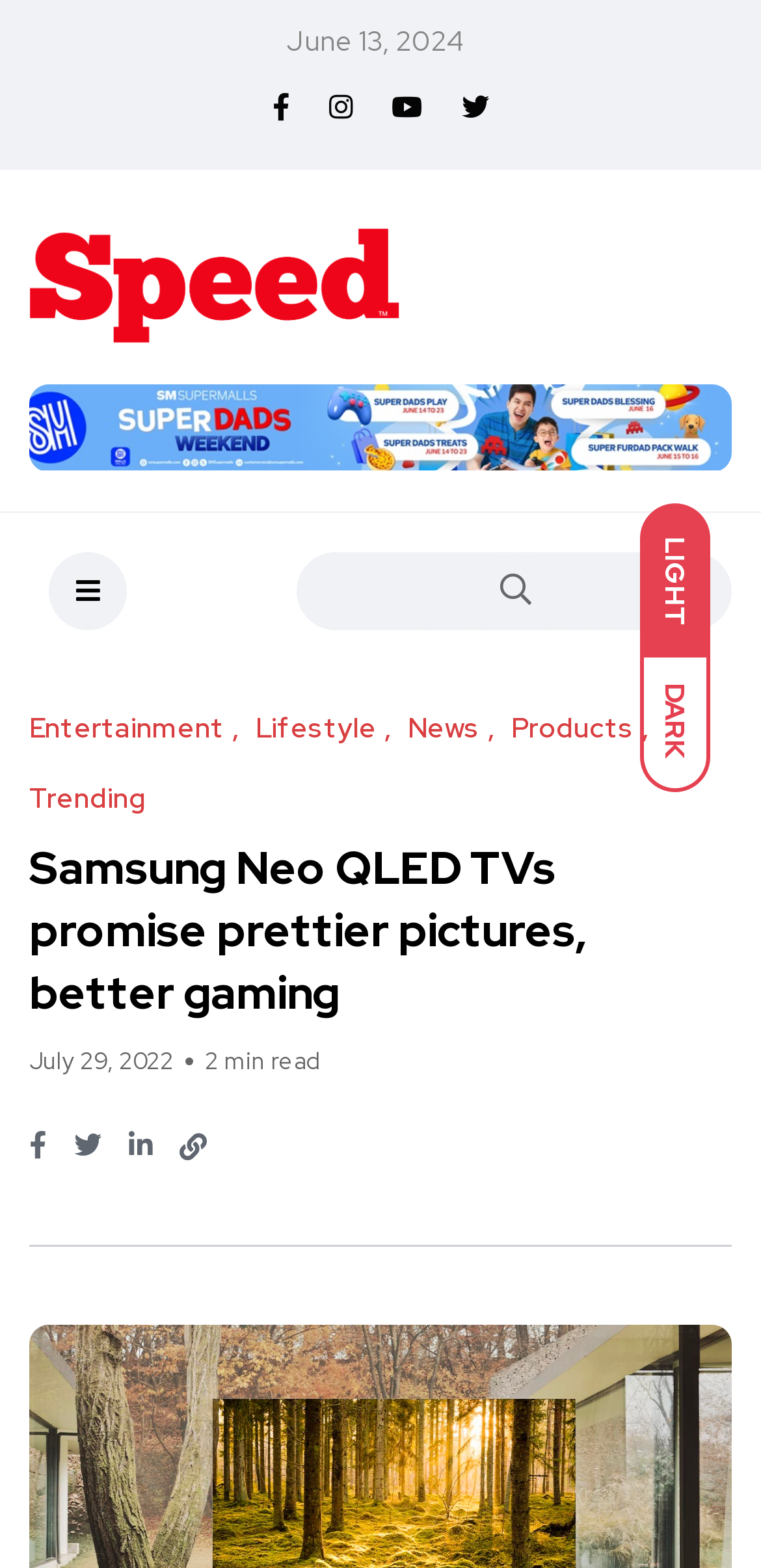Reply to the question with a single word or phrase:
What is the theme of the webpage?

Entertainment